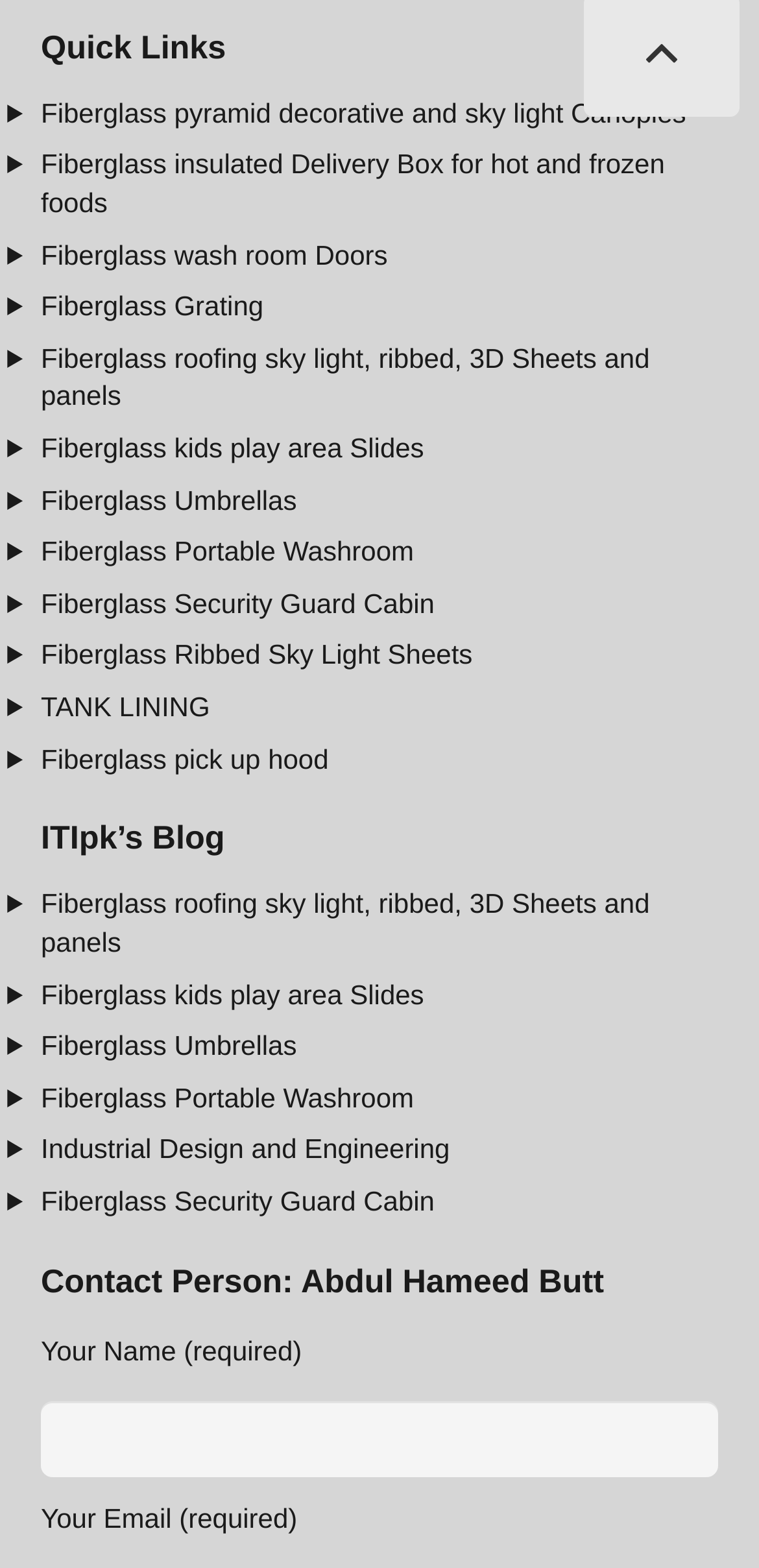Refer to the image and provide an in-depth answer to the question: 
How many links are under 'Quick Links'?

I counted the number of links under the 'Quick Links' heading, starting from 'Fiberglass pyramid decorative and sky light Canopies' to 'Fiberglass pick up hood', and found 17 links in total.